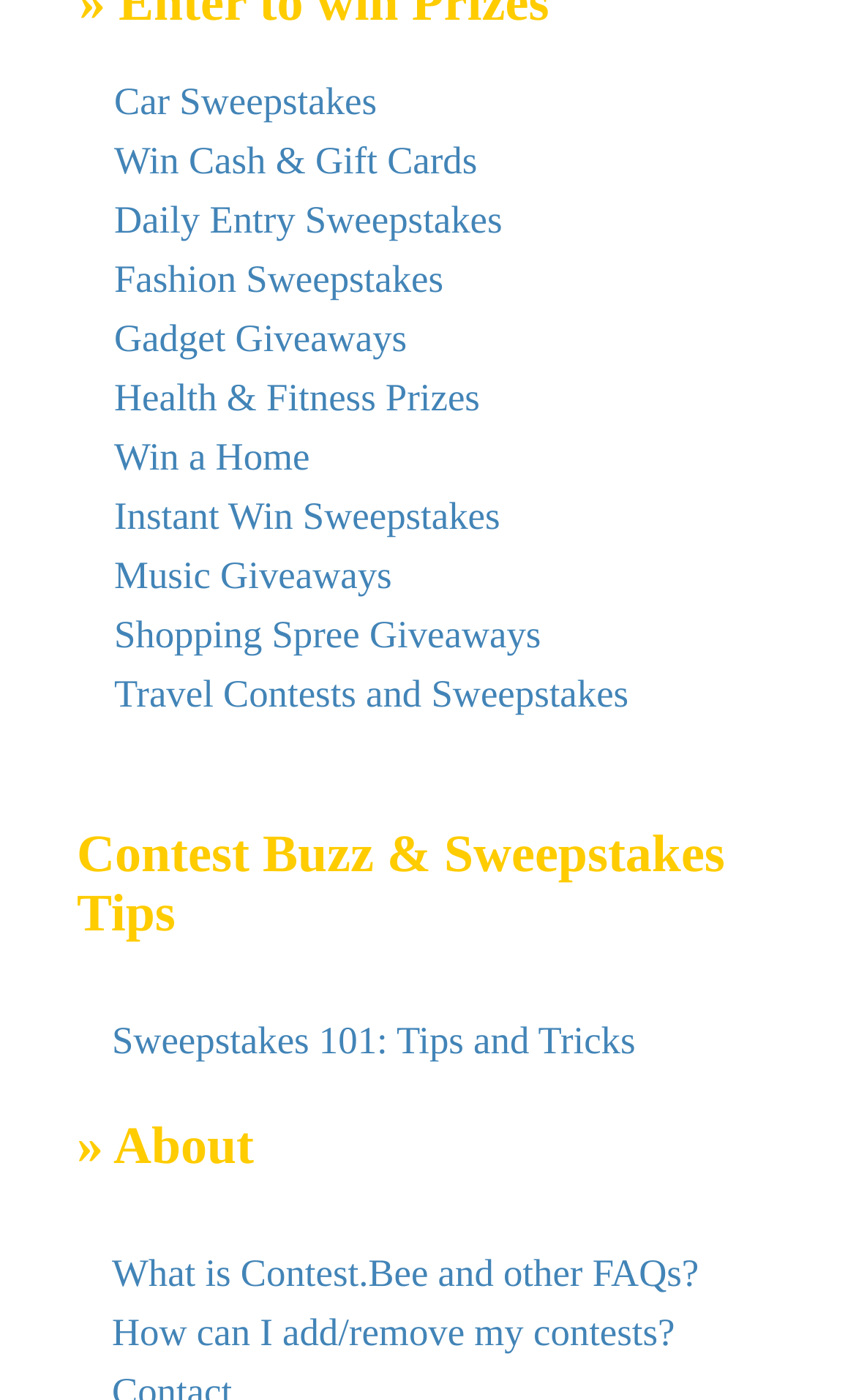Locate the bounding box of the UI element described in the following text: "Travel Contests and Sweepstakes".

[0.133, 0.48, 0.734, 0.512]